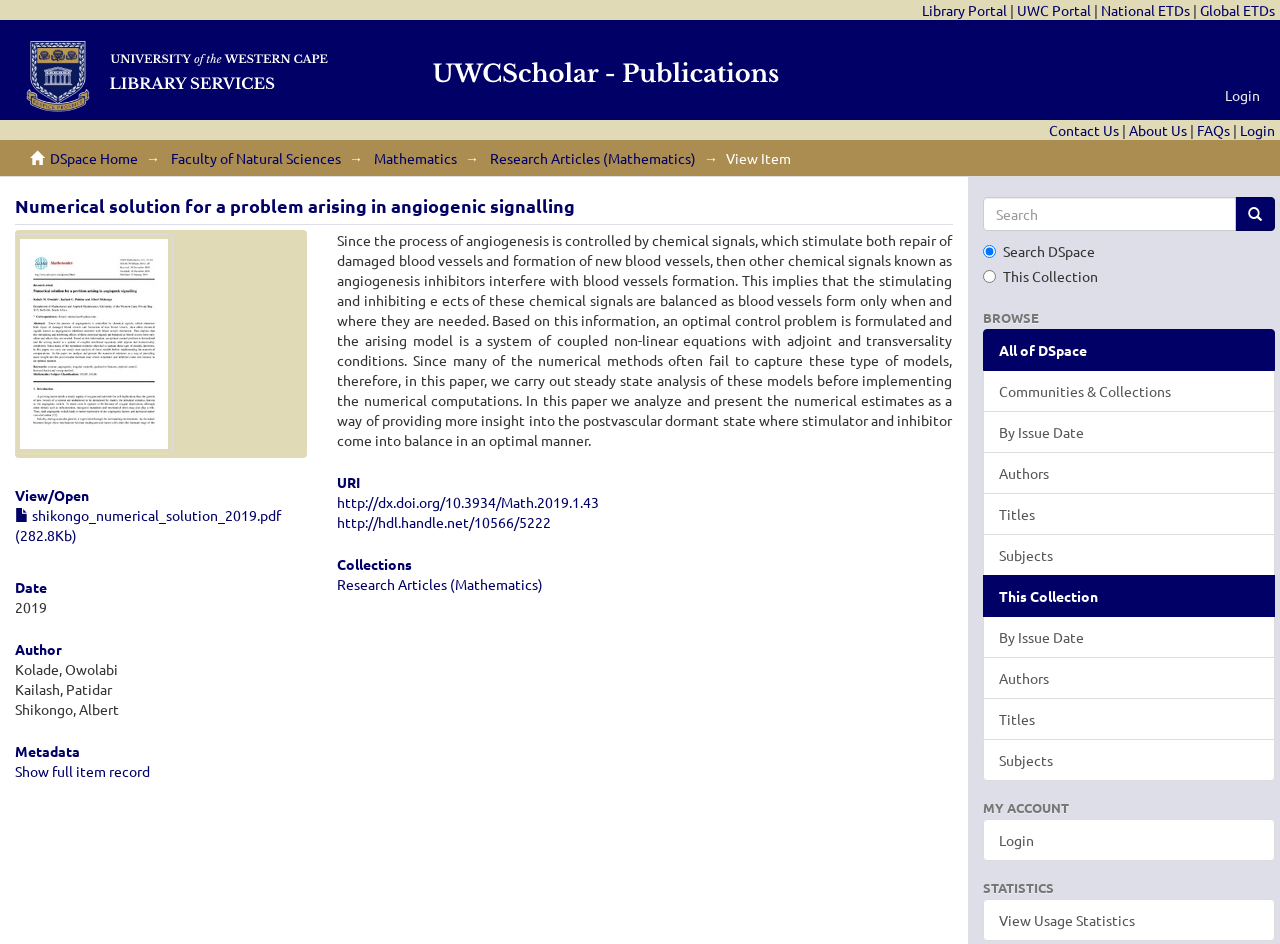Please determine the bounding box coordinates of the clickable area required to carry out the following instruction: "View the full item record". The coordinates must be four float numbers between 0 and 1, represented as [left, top, right, bottom].

[0.012, 0.807, 0.117, 0.826]